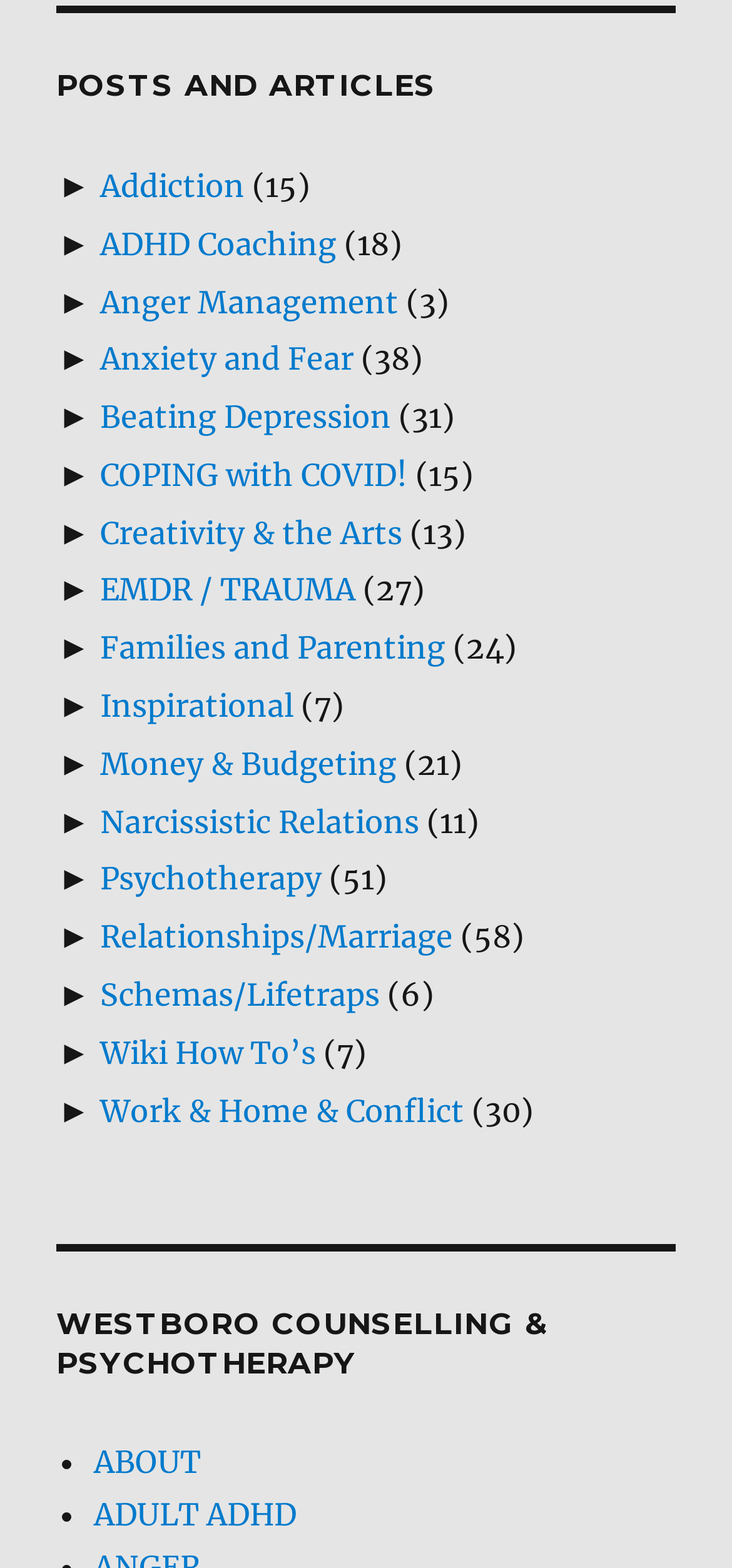Find and specify the bounding box coordinates that correspond to the clickable region for the instruction: "Read about Relationships/Marriage".

[0.136, 0.585, 0.618, 0.609]